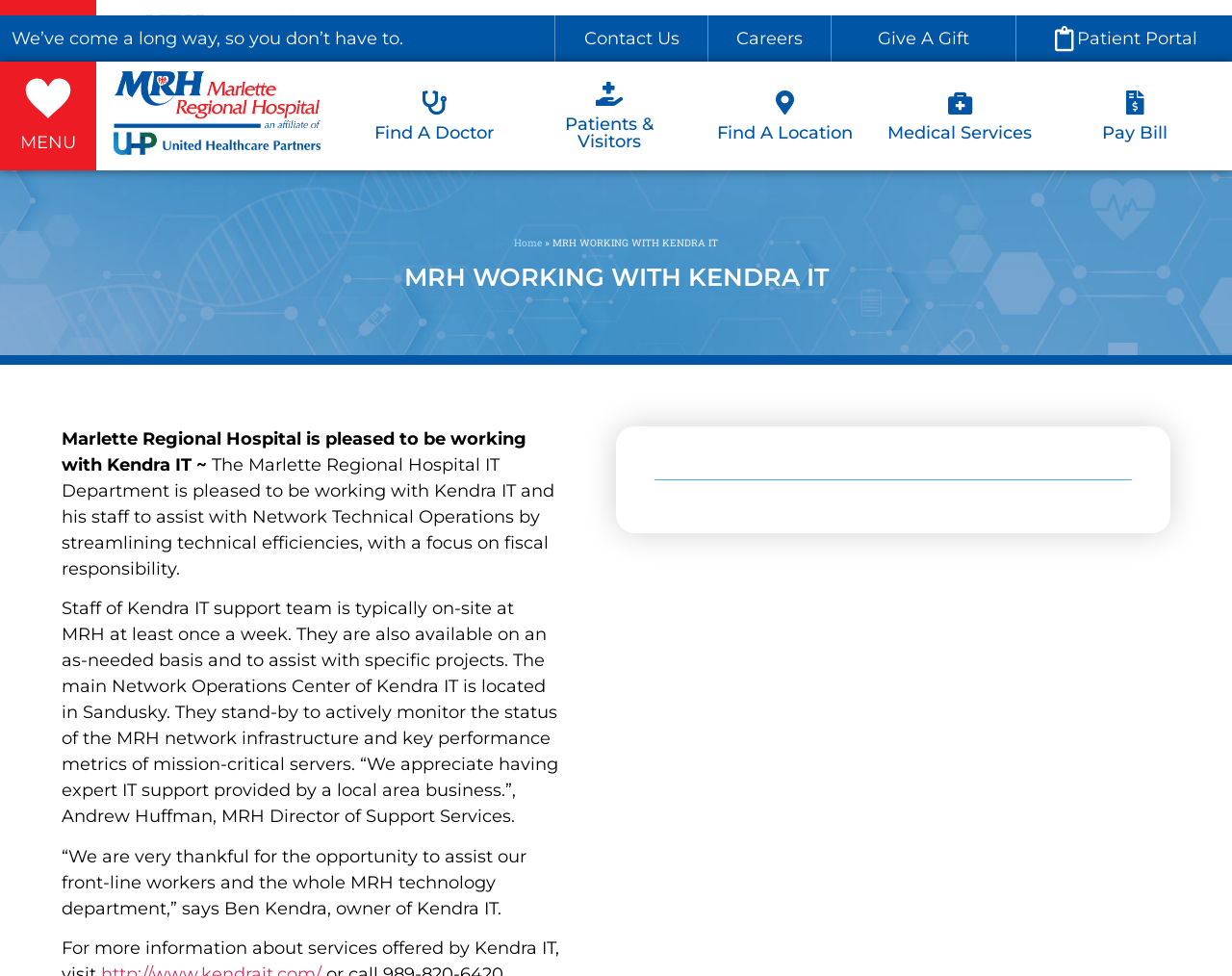Pinpoint the bounding box coordinates of the element to be clicked to execute the instruction: "Click the 'Home' link".

[0.417, 0.242, 0.44, 0.255]